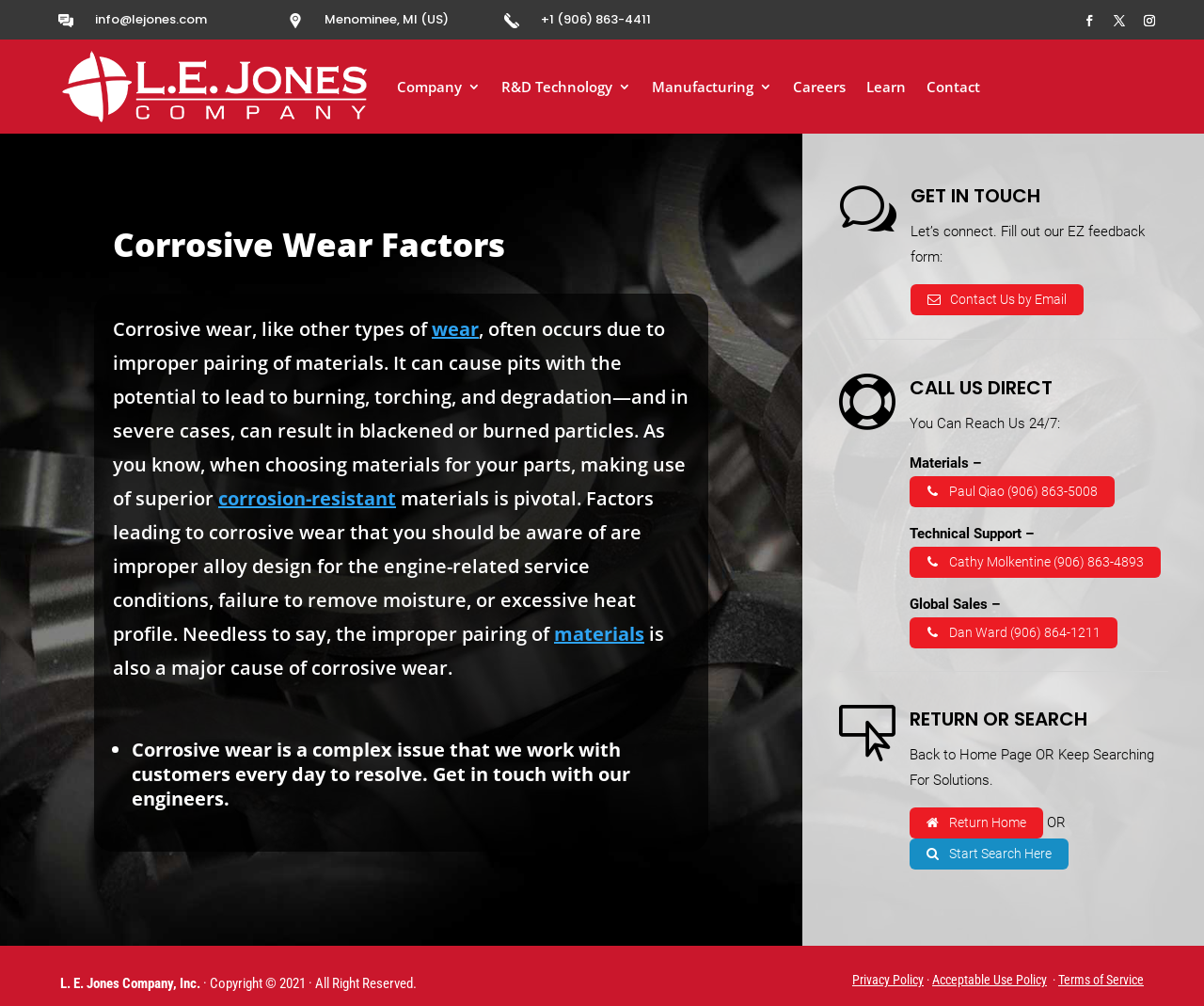Please locate the bounding box coordinates for the element that should be clicked to achieve the following instruction: "Click the company logo". Ensure the coordinates are given as four float numbers between 0 and 1, i.e., [left, top, right, bottom].

[0.05, 0.049, 0.306, 0.124]